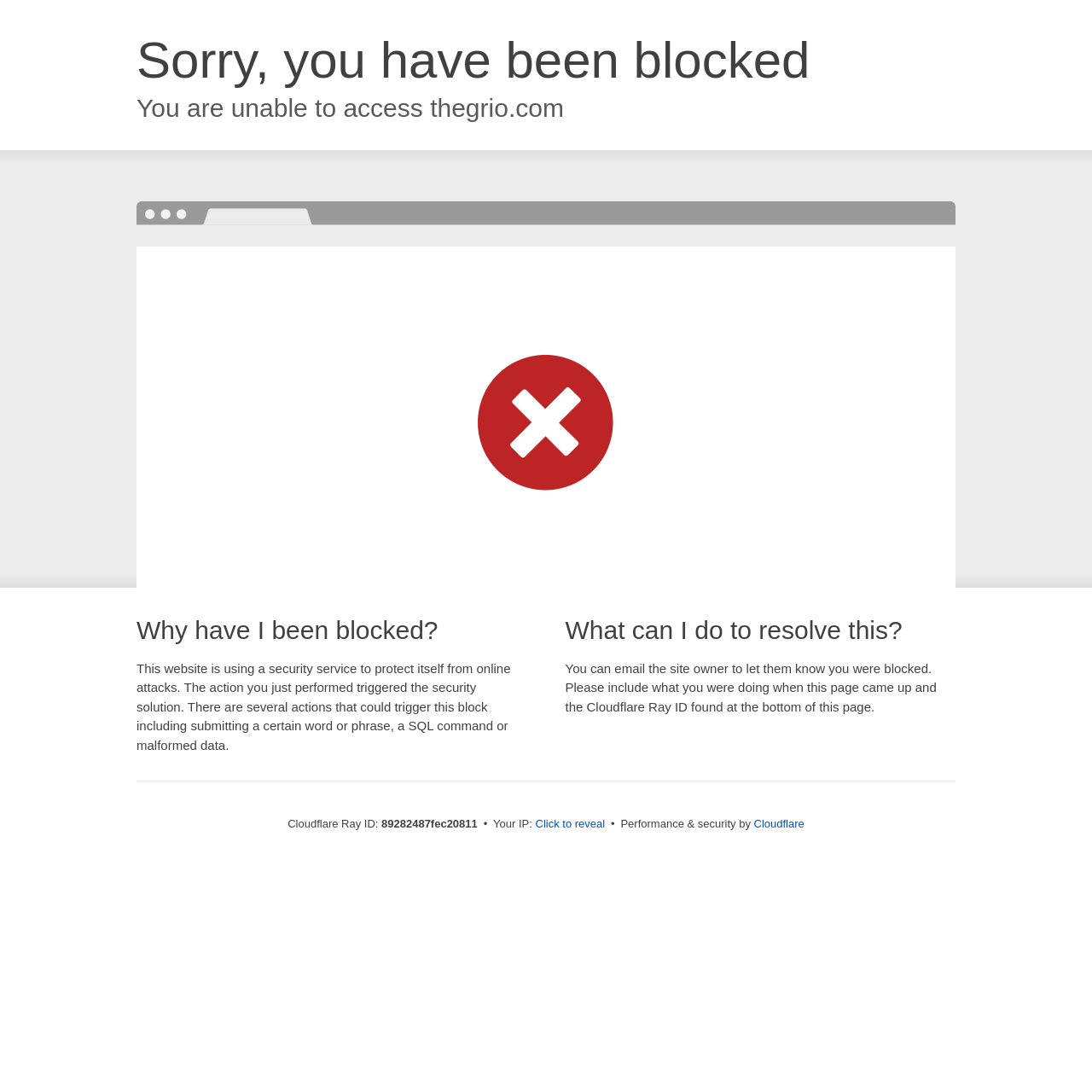What is the purpose of Cloudflare?
Answer briefly with a single word or phrase based on the image.

Performance and security